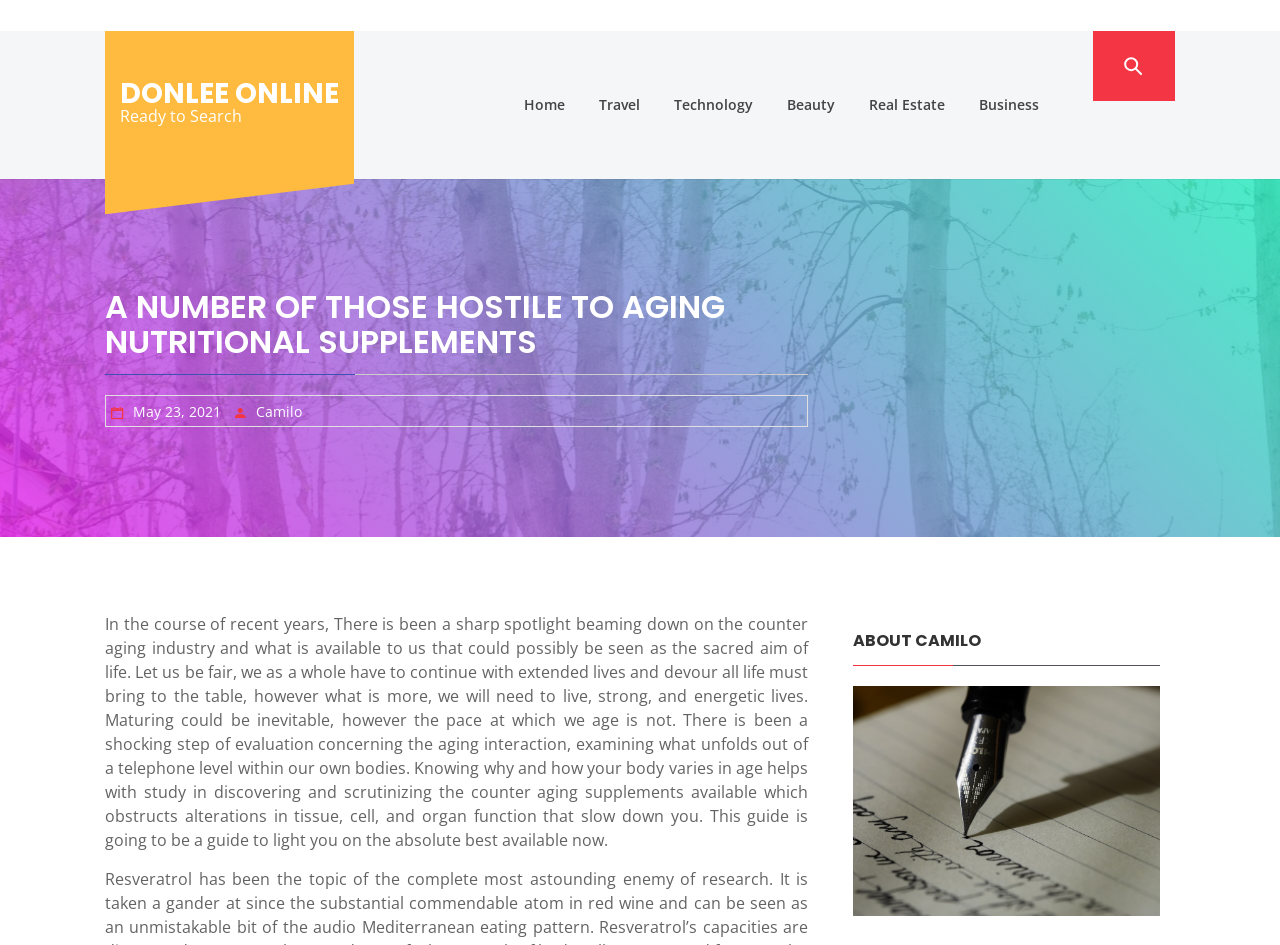Answer succinctly with a single word or phrase:
What is the article about?

Anti-aging nutritional supplements